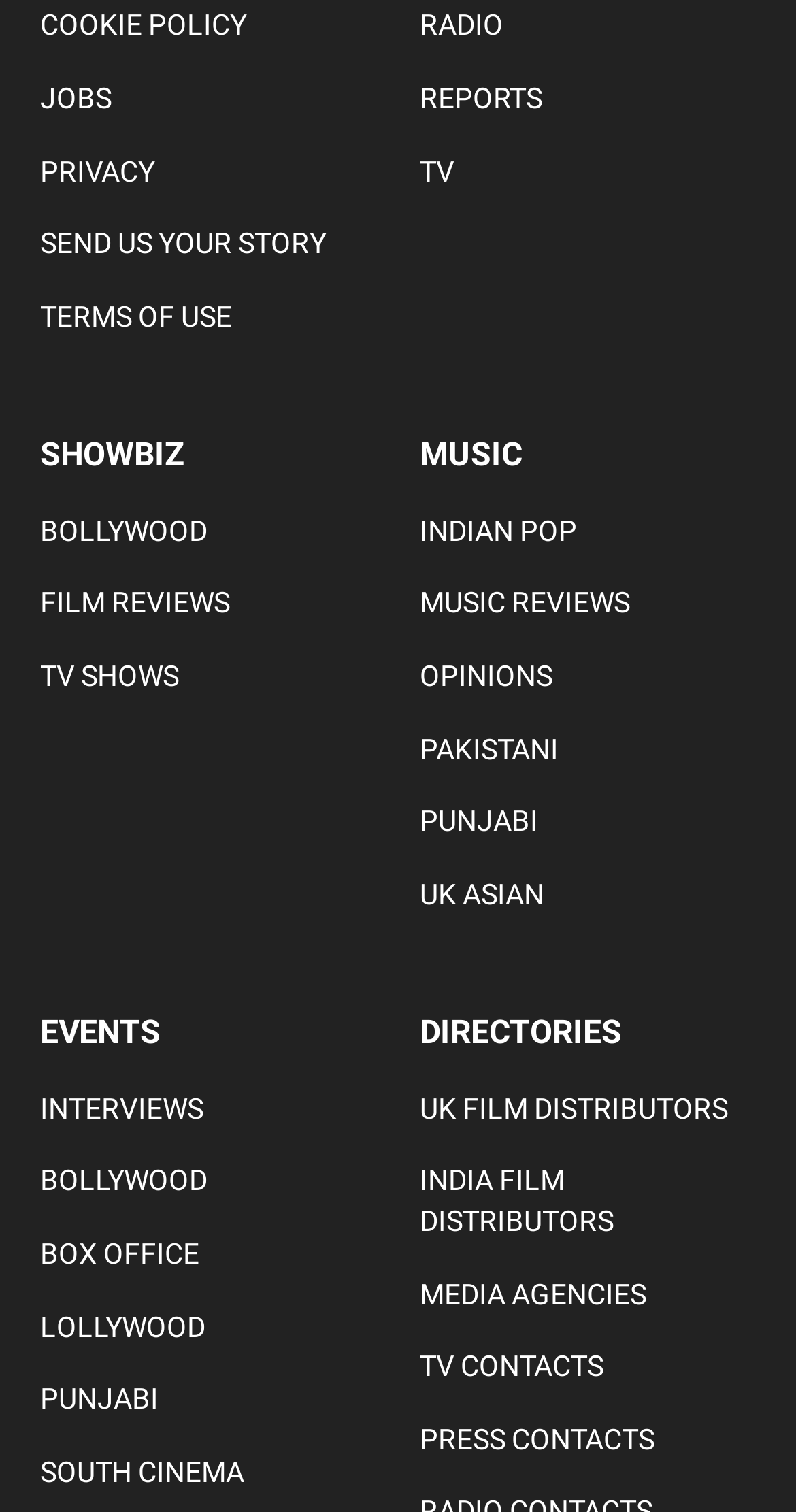Please provide a detailed answer to the question below by examining the image:
What is the geographic focus of the entertainment content on this website?

The webpage features links to 'UK ASIAN' and 'INDIAN POP' music, as well as 'UK FILM DISTRIBUTORS' and 'INDIA FILM DISTRIBUTORS', suggesting that the website's entertainment content has a geographic focus on the UK and India.